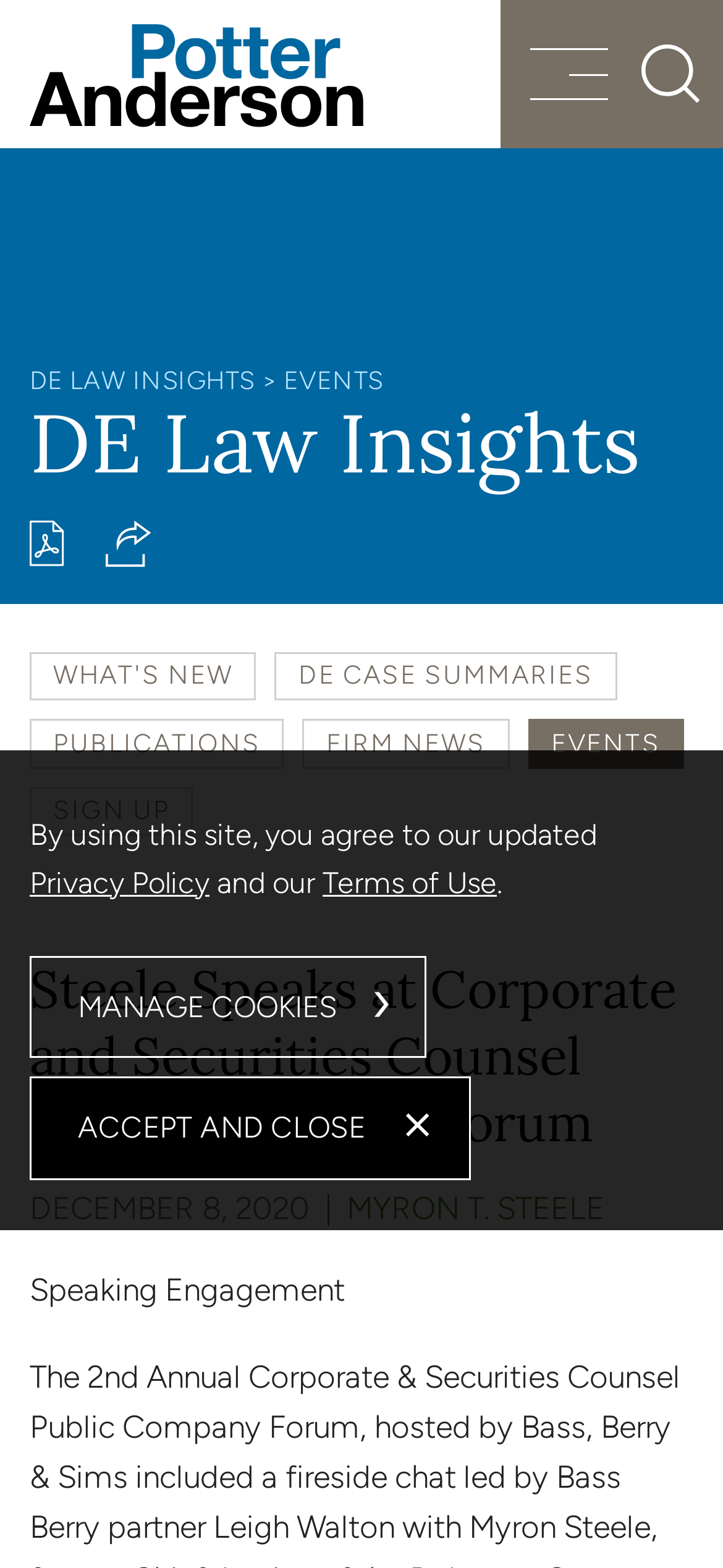Provide the bounding box coordinates for the specified HTML element described in this description: "Search". The coordinates should be four float numbers ranging from 0 to 1, in the format [left, top, right, bottom].

[0.887, 0.028, 0.969, 0.066]